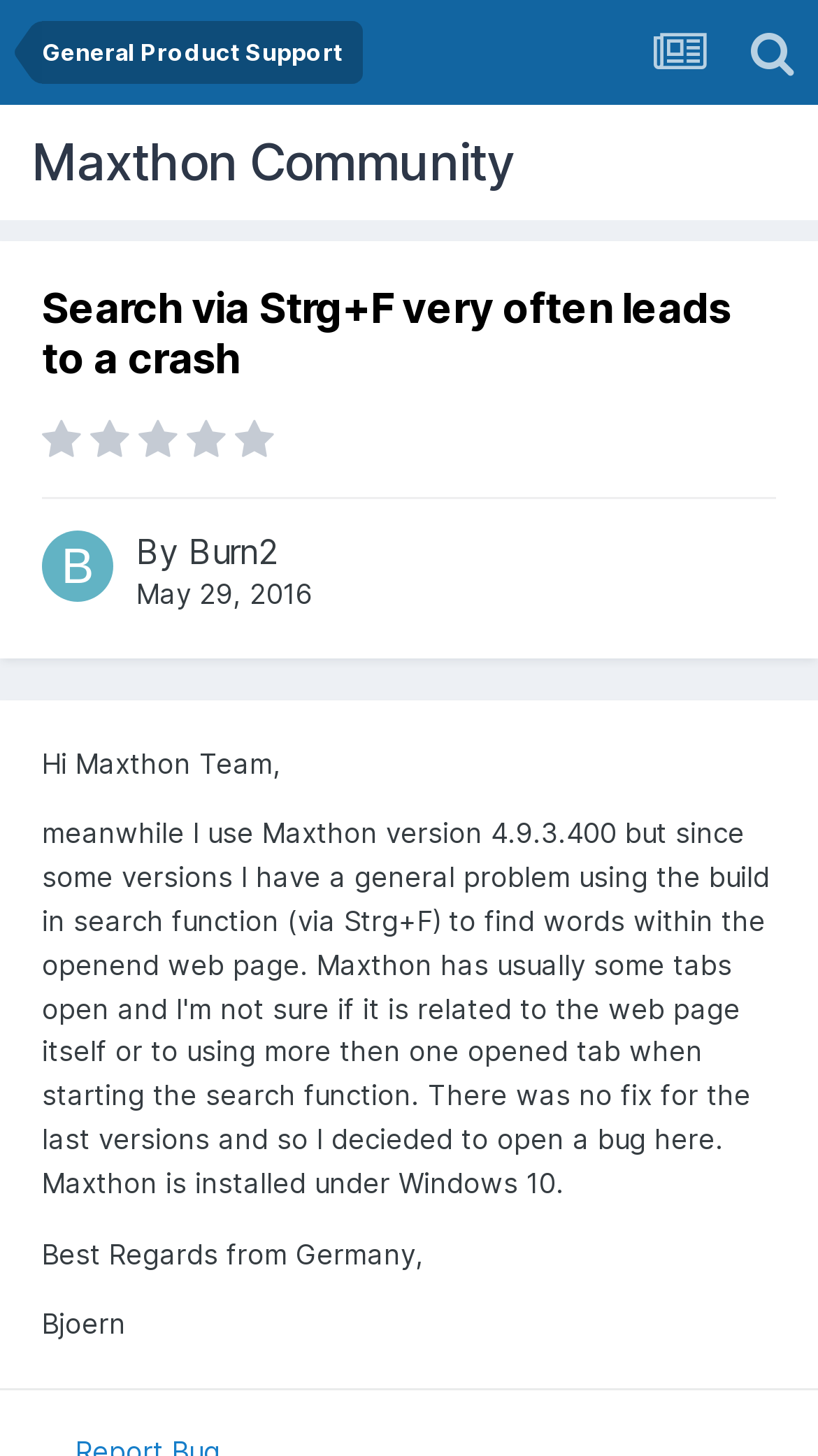Answer with a single word or phrase: 
What is the purpose of the file MaxthonCrashData.zip?

Debugging